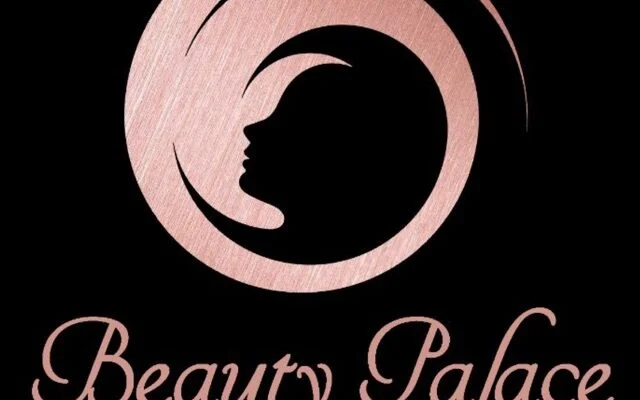Look at the image and answer the question in detail:
What is the shape of the design framing the woman's profile?

The caption states that the woman's profile is elegantly framed by a circular design, which implies that the shape of the design is circular.